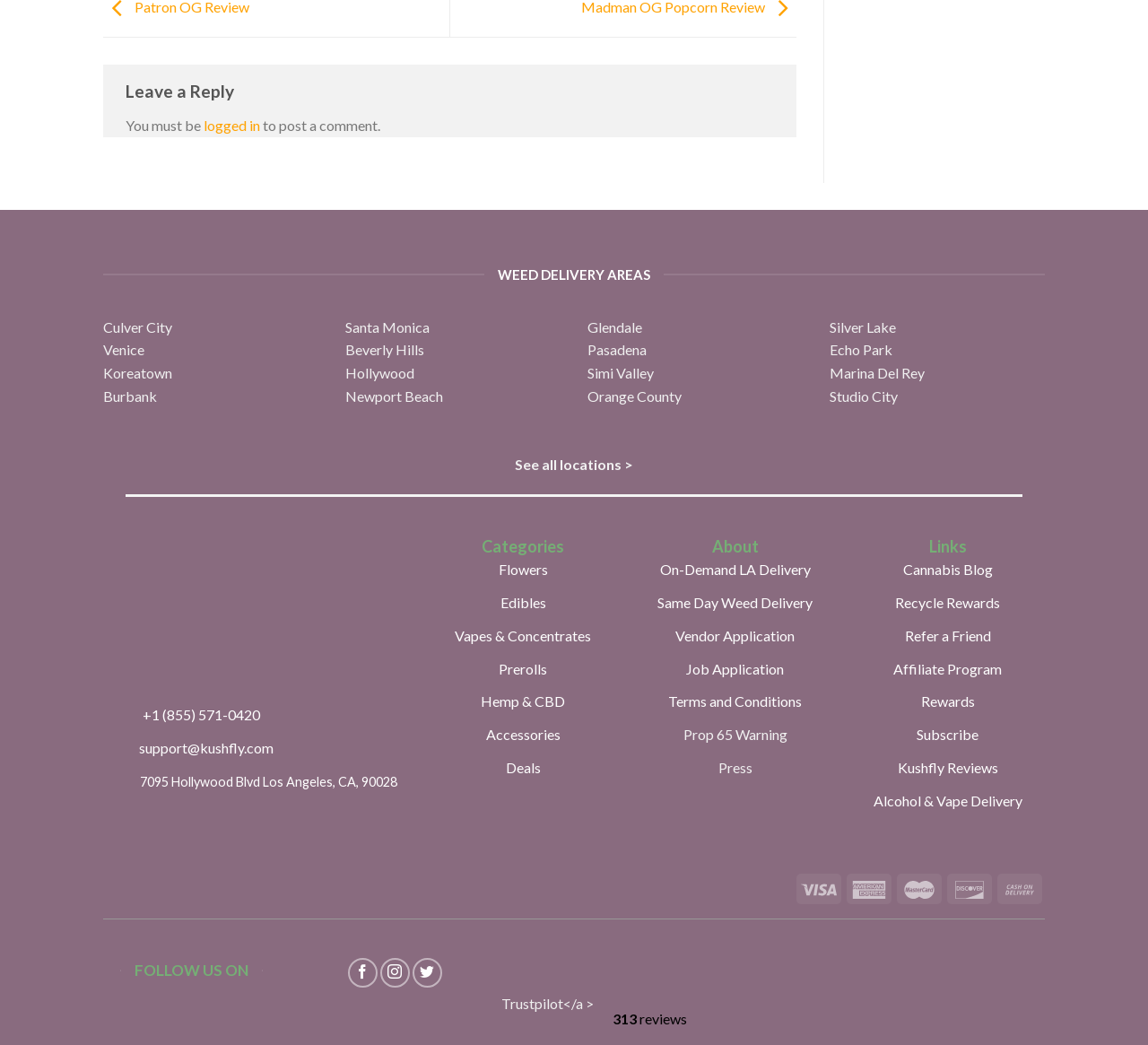What is the phone number for Kushfly?
Please provide a detailed and thorough answer to the question.

The phone number can be found in the link '+1 (855) 571-0420' which is accompanied by a phone icon.